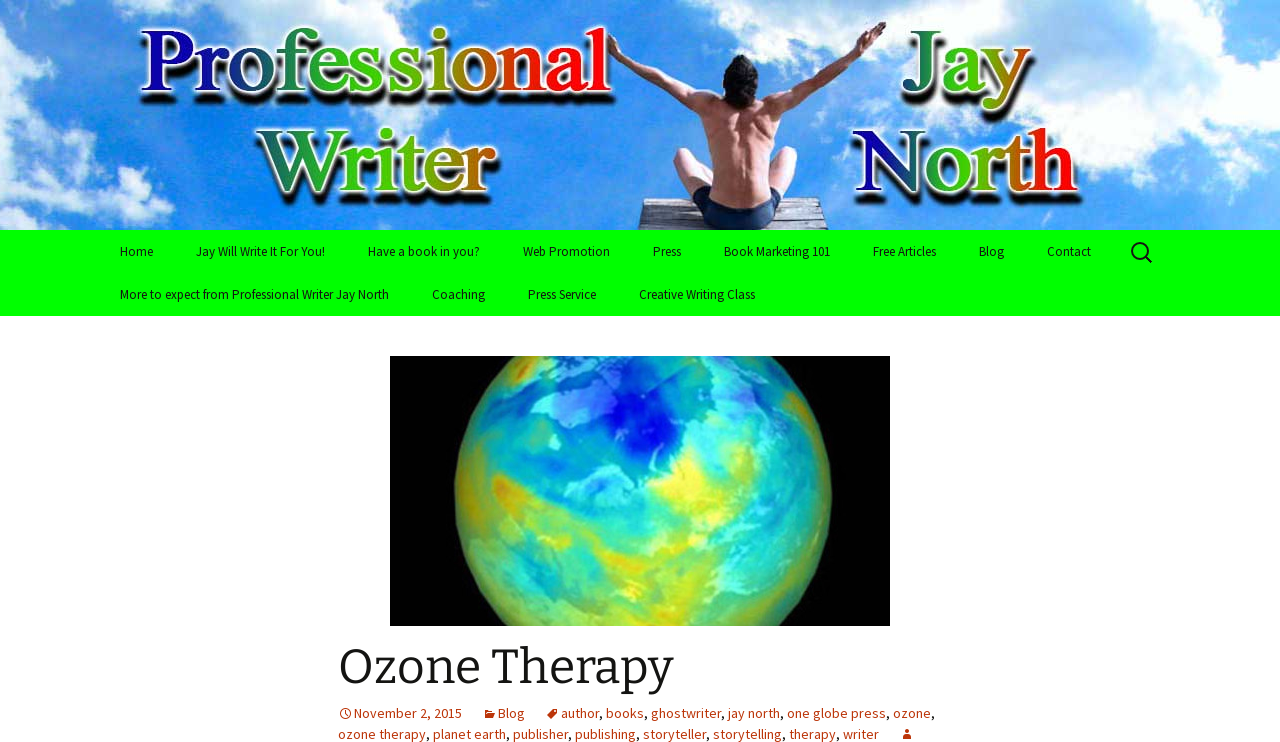Please determine the bounding box coordinates for the element with the description: "Have a book in you?".

[0.272, 0.31, 0.391, 0.368]